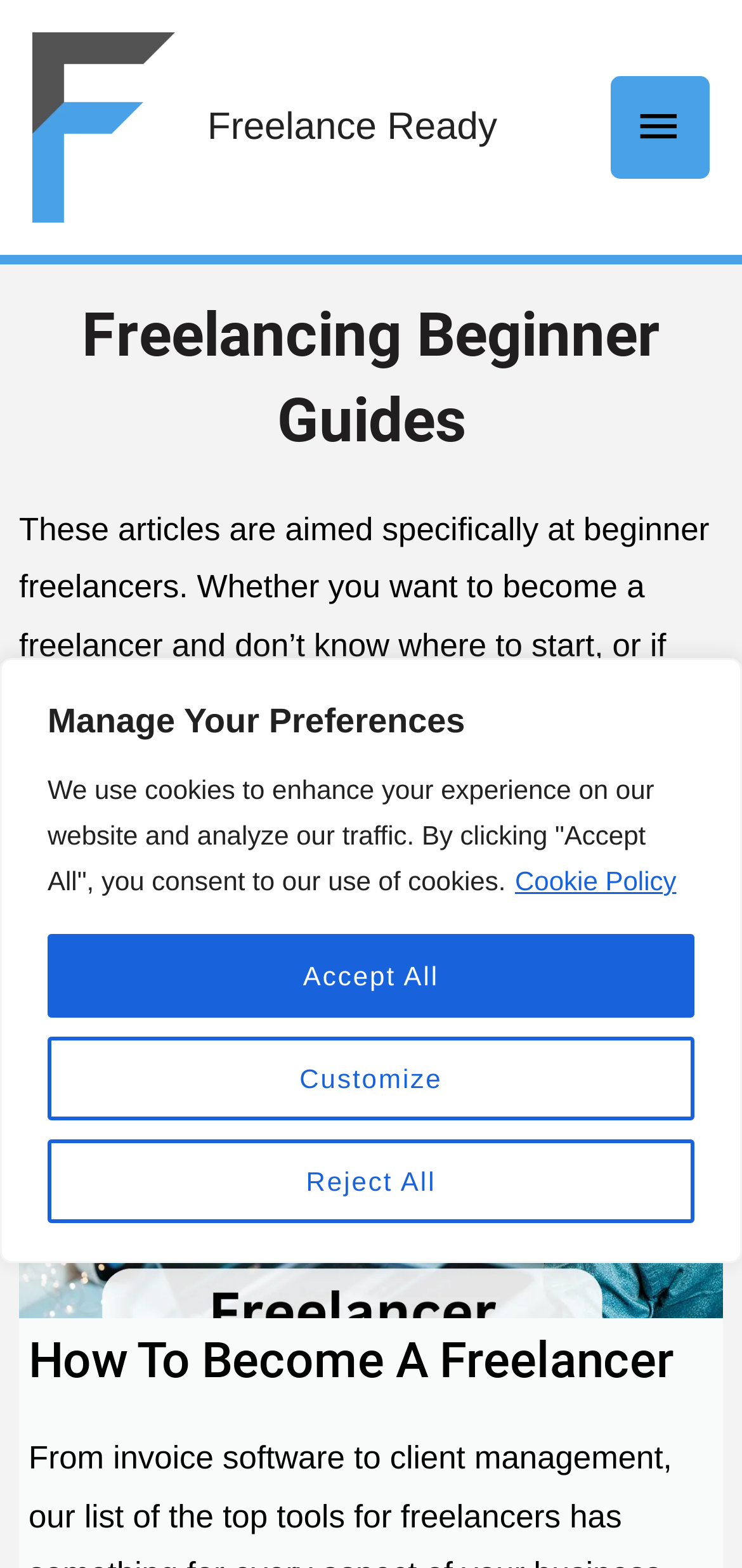Please identify the bounding box coordinates for the region that you need to click to follow this instruction: "Search for something".

None